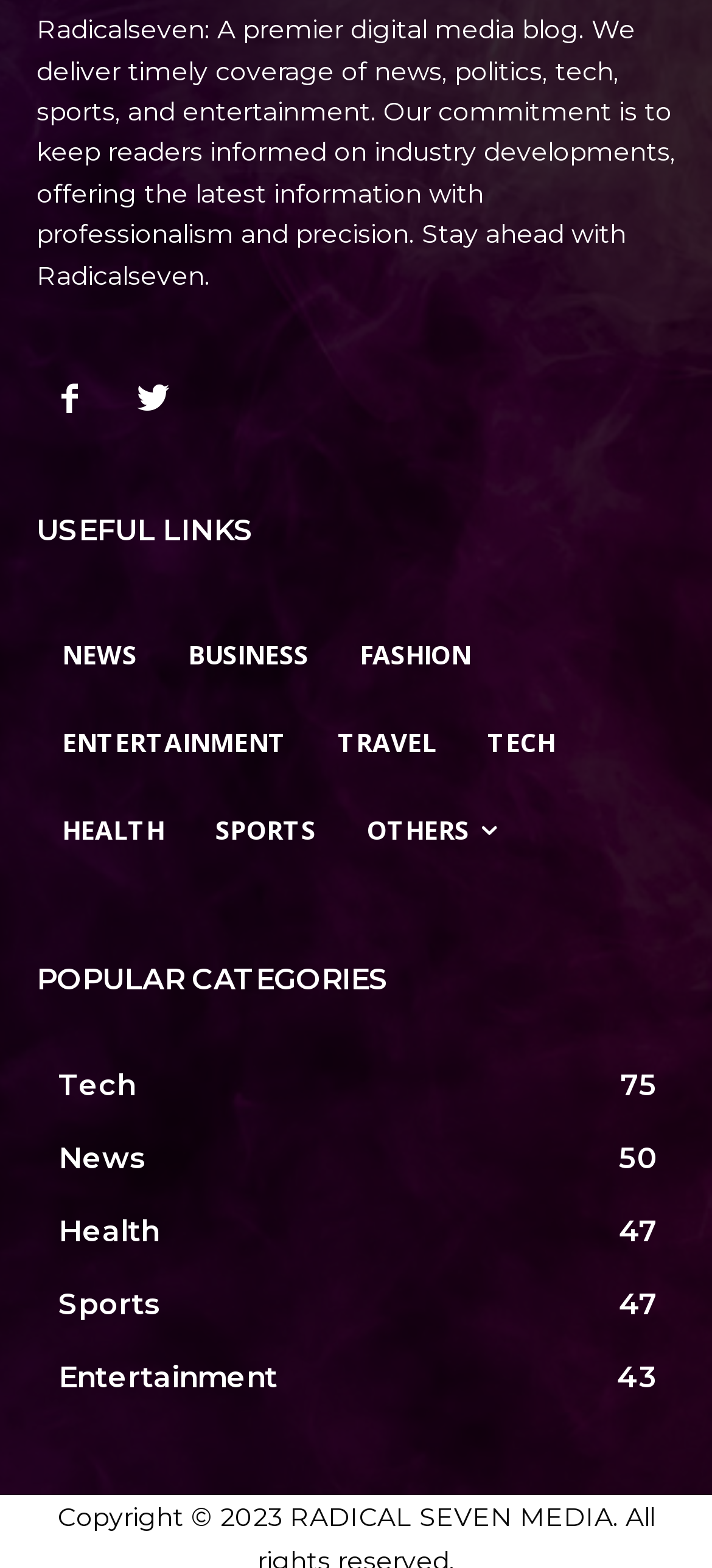Please provide the bounding box coordinates in the format (top-left x, top-left y, bottom-right x, bottom-right y). Remember, all values are floating point numbers between 0 and 1. What is the bounding box coordinate of the region described as: Health47

[0.082, 0.774, 0.223, 0.796]